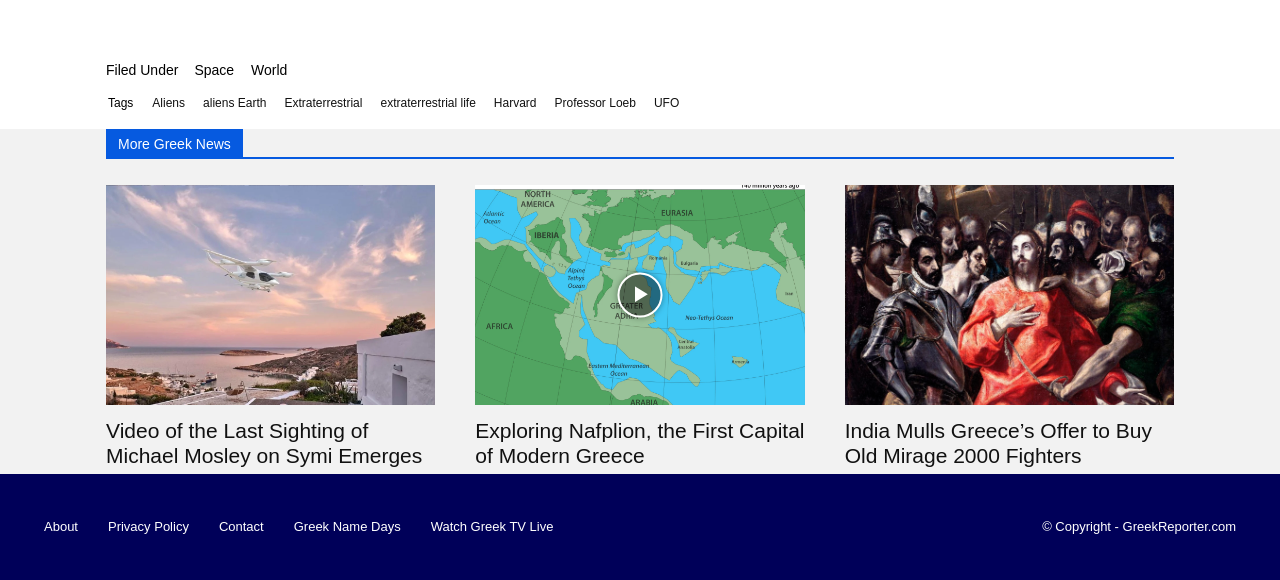Find the bounding box of the UI element described as follows: "Absolute Market".

None